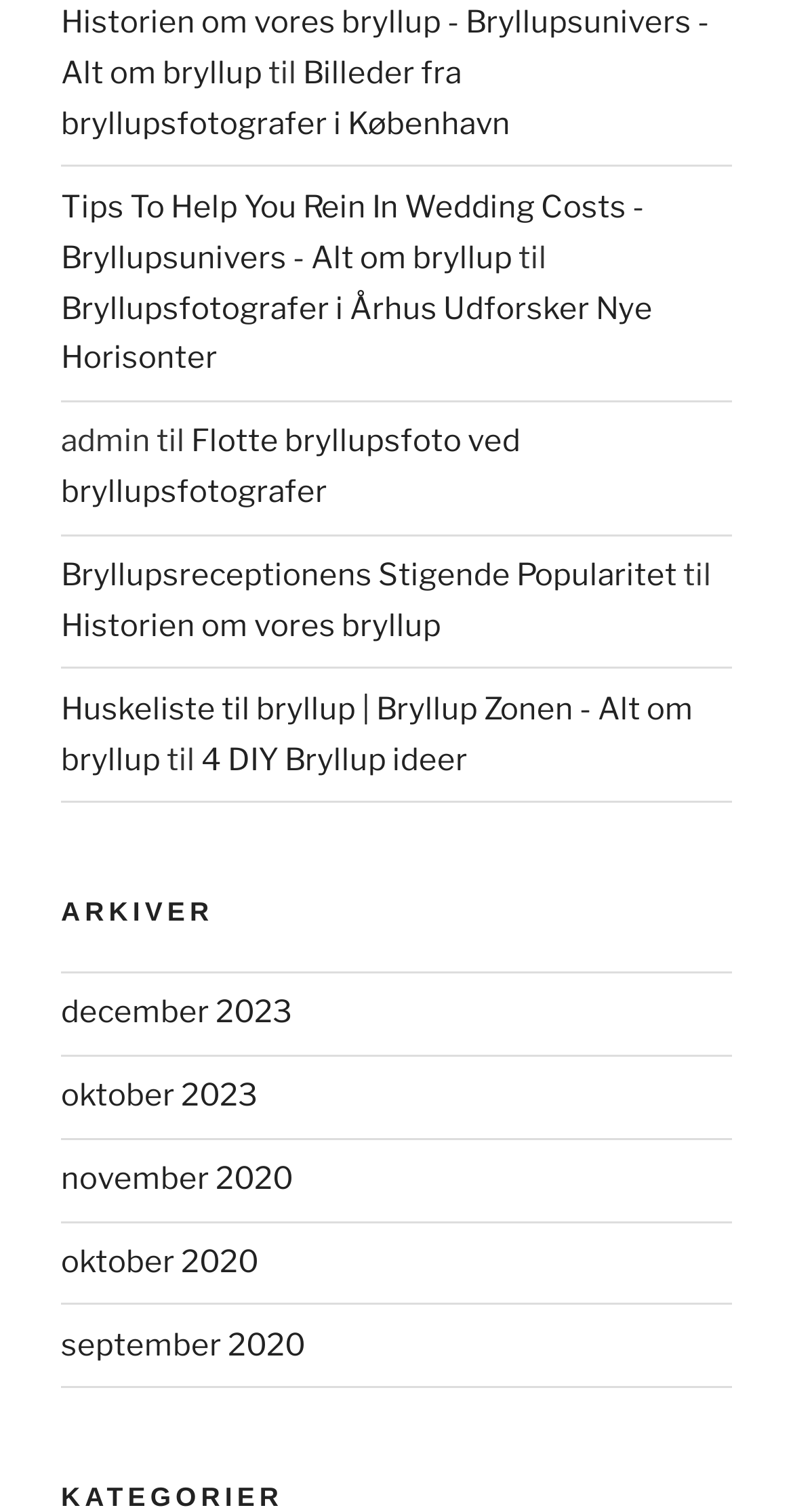Please give a succinct answer to the question in one word or phrase:
What is the text of the first link on the webpage?

Historien om vores bryllup